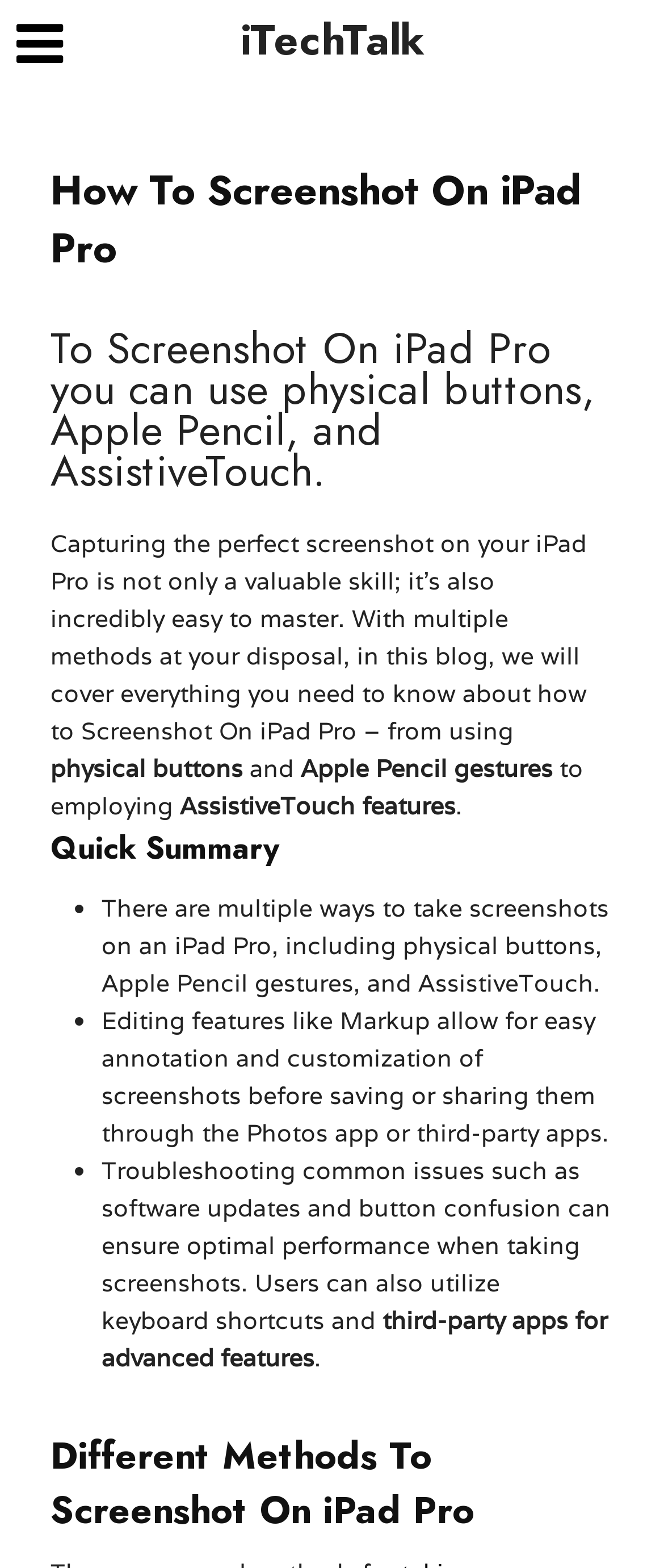Respond to the question below with a single word or phrase:
What can cause issues when taking screenshots on an iPad Pro?

software updates and button confusion